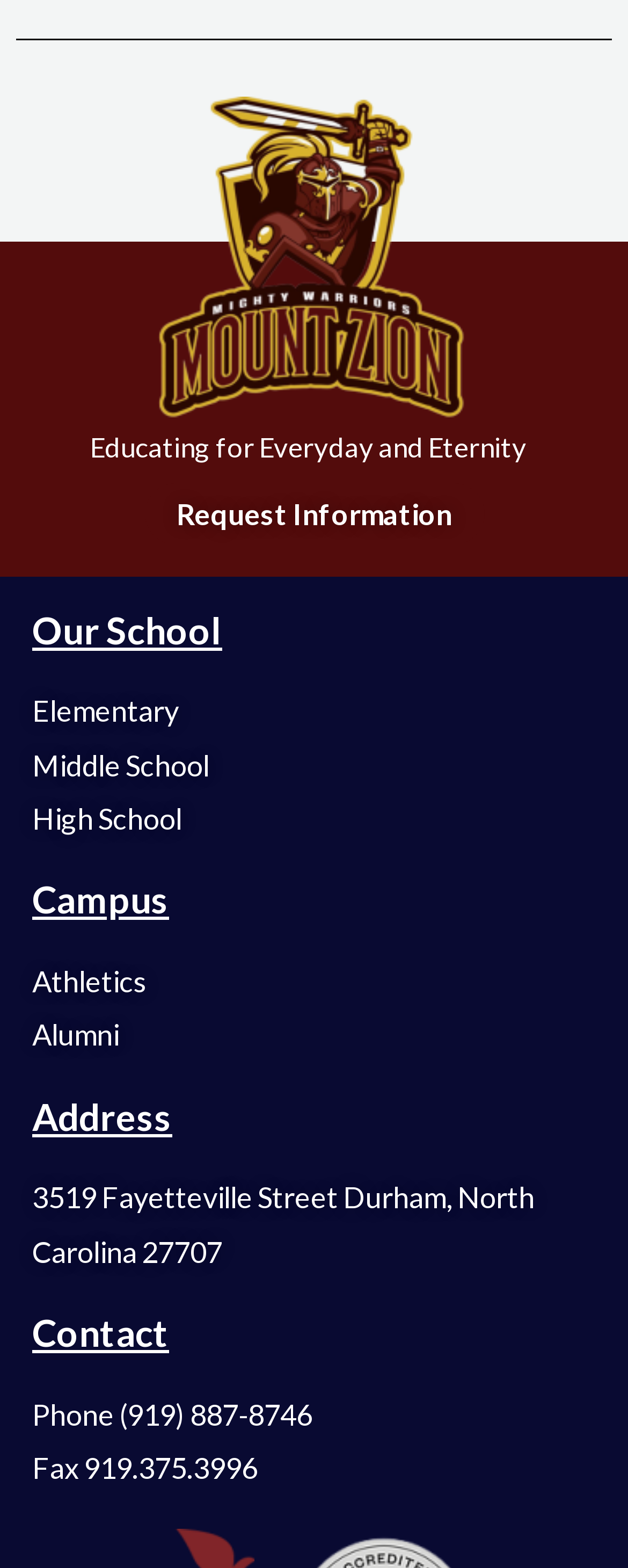What is the address of the school?
Analyze the image and provide a thorough answer to the question.

I found this answer by looking at the StaticText element with the address information under the 'Address' heading.